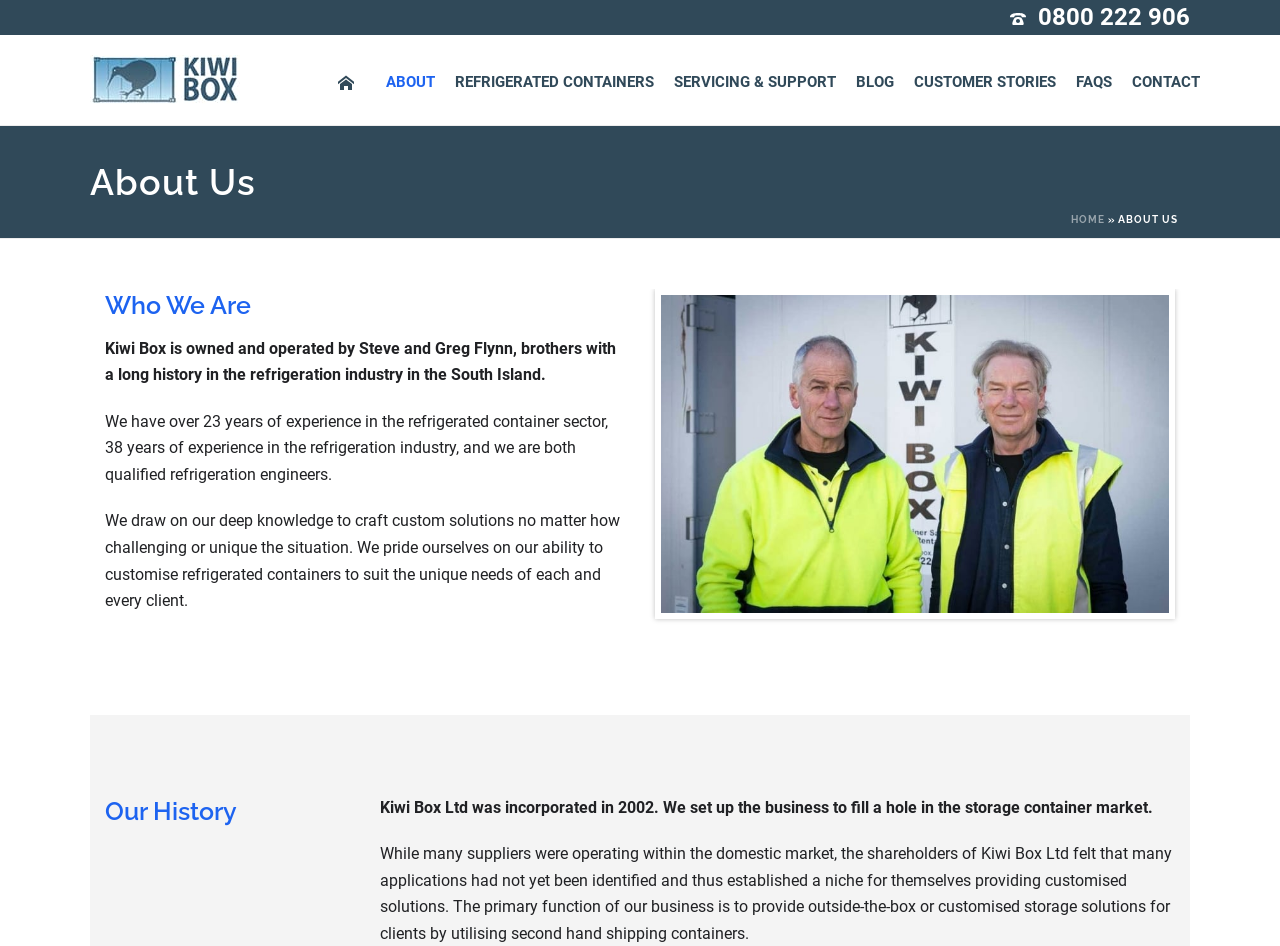Please determine the bounding box coordinates of the section I need to click to accomplish this instruction: "Call the phone number".

[0.811, 0.003, 0.93, 0.033]